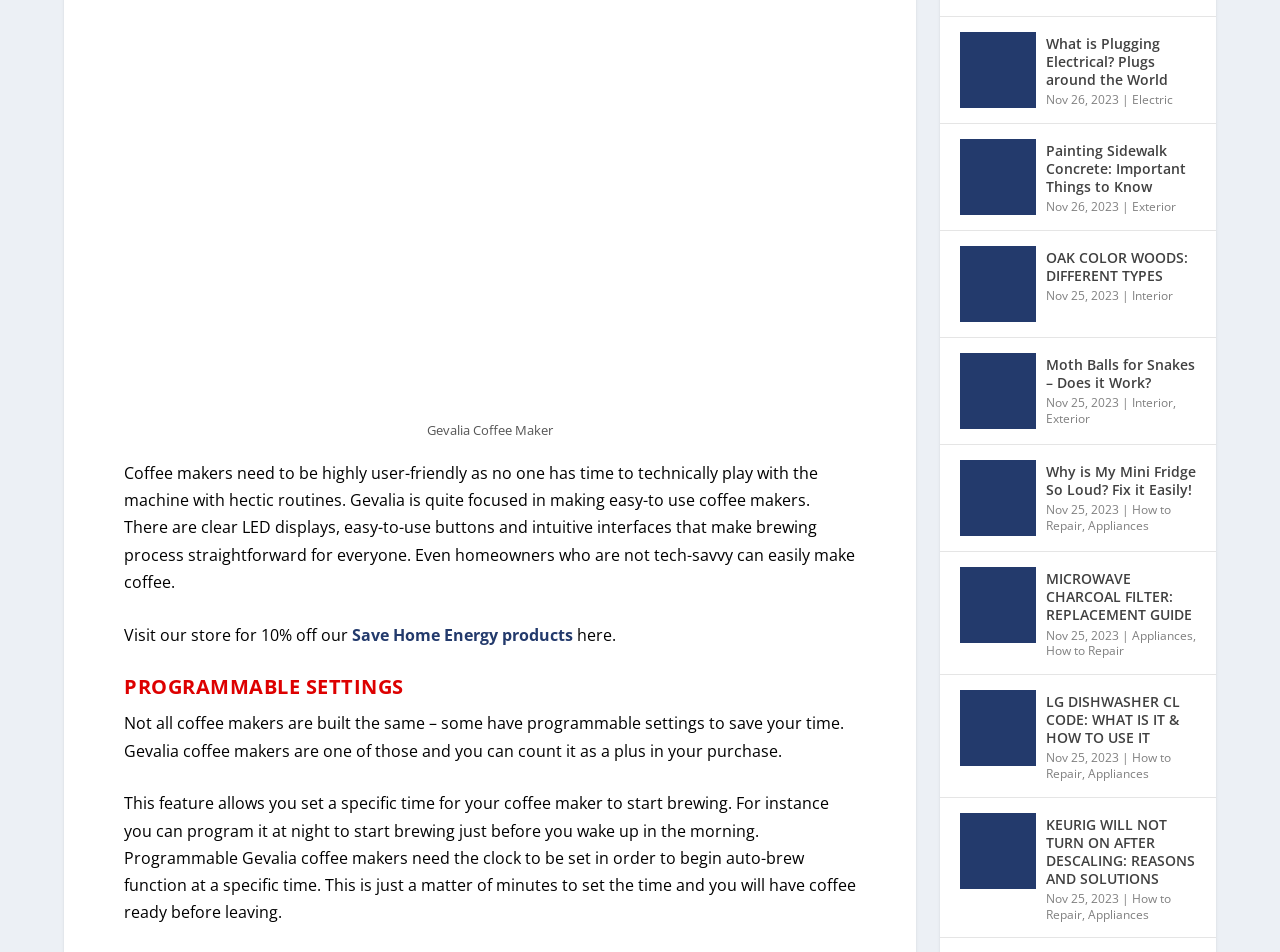Please identify the bounding box coordinates of the element on the webpage that should be clicked to follow this instruction: "Fix your mini fridge noise issue". The bounding box coordinates should be given as four float numbers between 0 and 1, formatted as [left, top, right, bottom].

[0.75, 0.472, 0.809, 0.551]